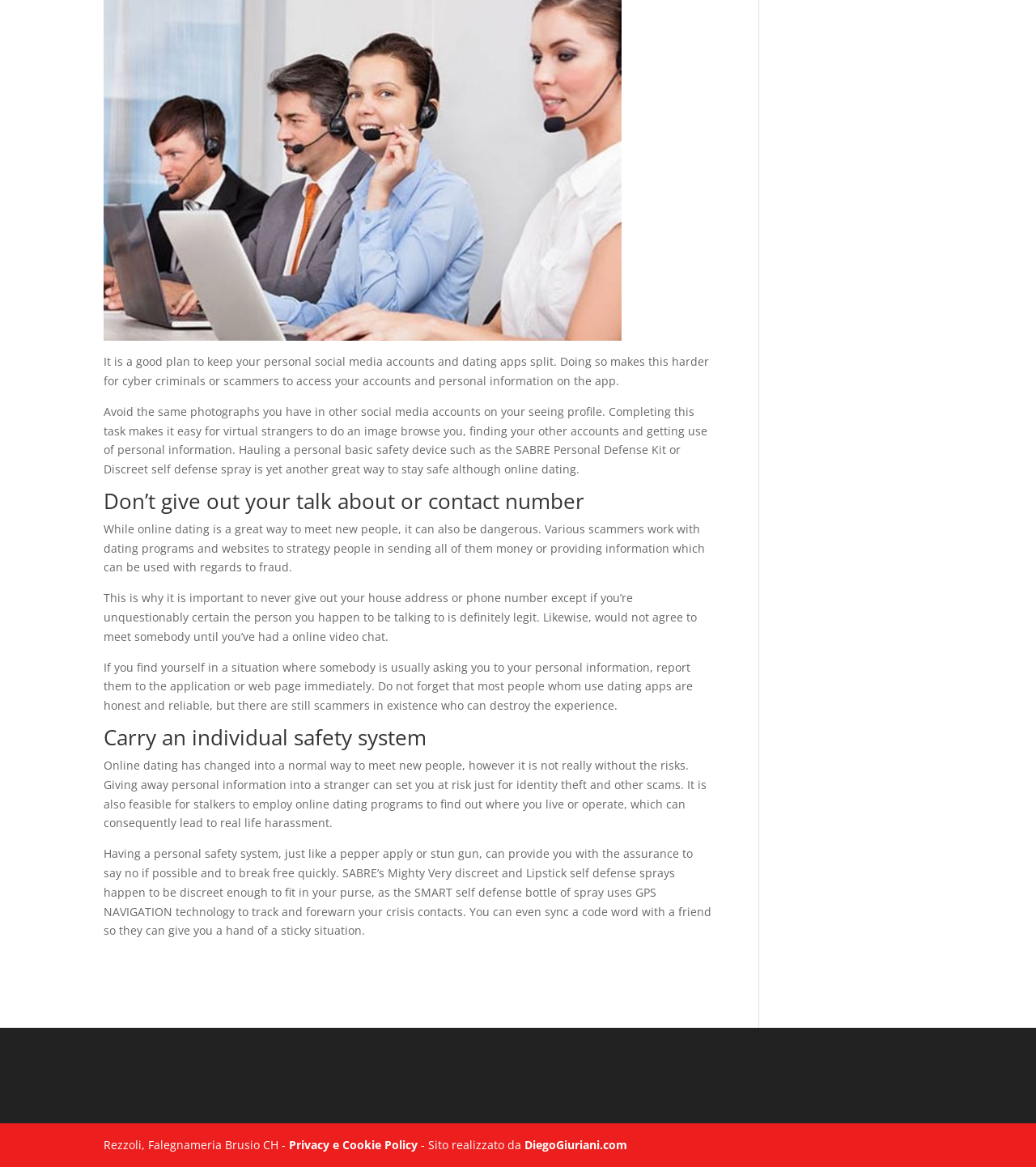Show the bounding box coordinates for the HTML element as described: "alt="https://centredappels.fr/wp-content/uploads/2019/03/miser-relation-client.jpg"".

[0.1, 0.277, 0.6, 0.29]